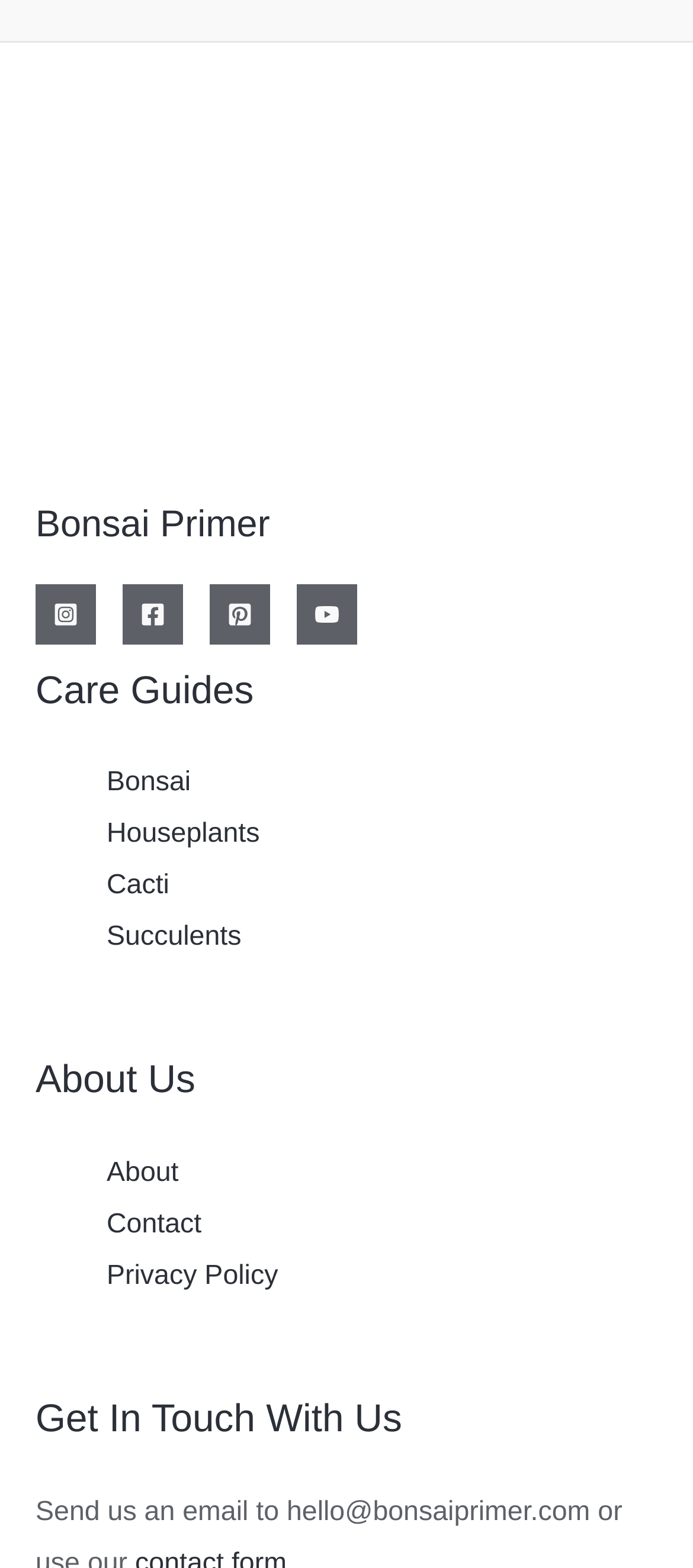From the element description Privacy Policy, predict the bounding box coordinates of the UI element. The coordinates must be specified in the format (top-left x, top-left y, bottom-right x, bottom-right y) and should be within the 0 to 1 range.

[0.154, 0.804, 0.401, 0.823]